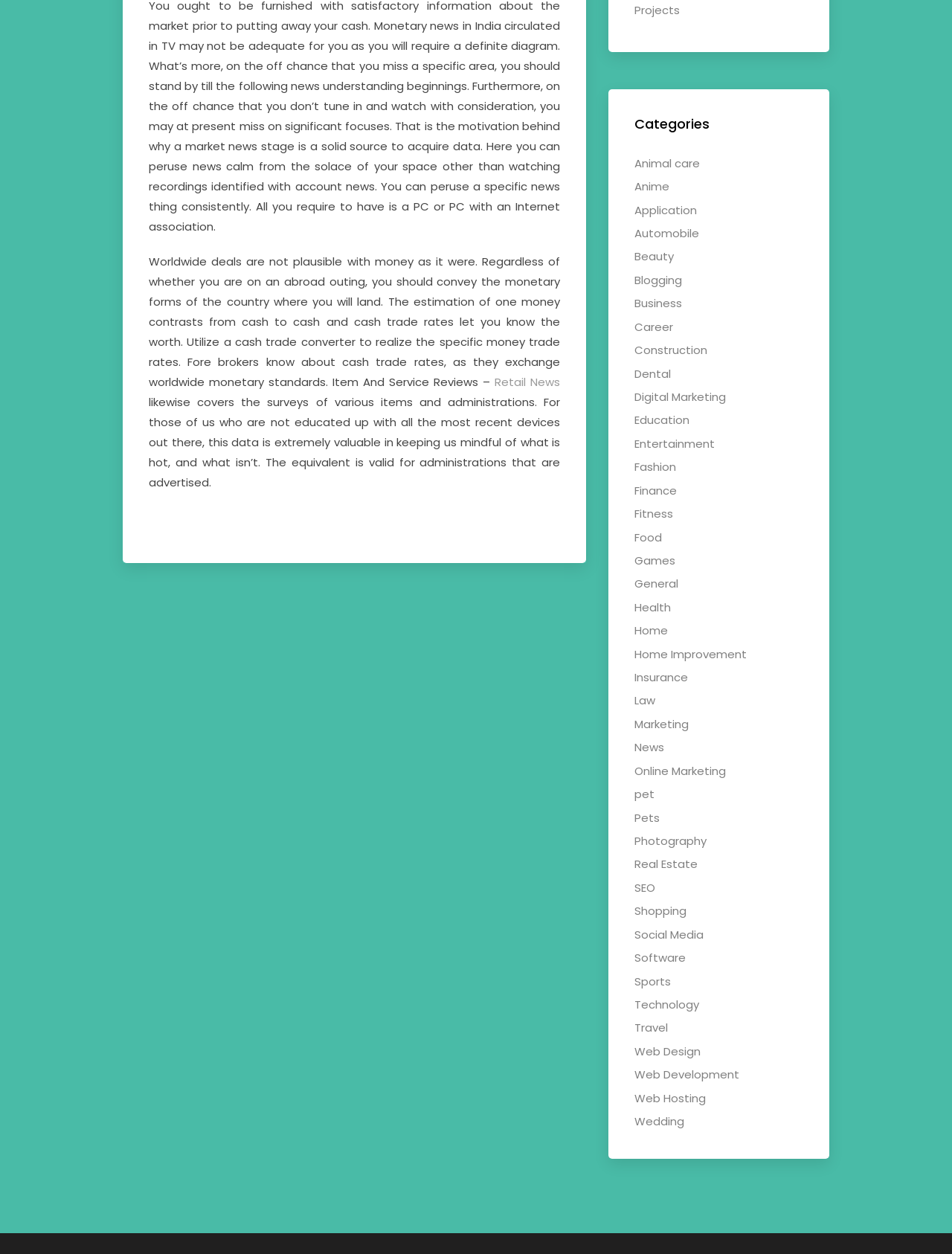Please provide a detailed answer to the question below based on the screenshot: 
What is the main topic of the webpage?

The webpage appears to be a review website that covers various products and services. The static text at the top of the page mentions 'Item And Service Reviews' and provides information about currency exchange rates, indicating that the website also covers financial topics. The presence of multiple links categorized under 'Categories' further supports this conclusion.